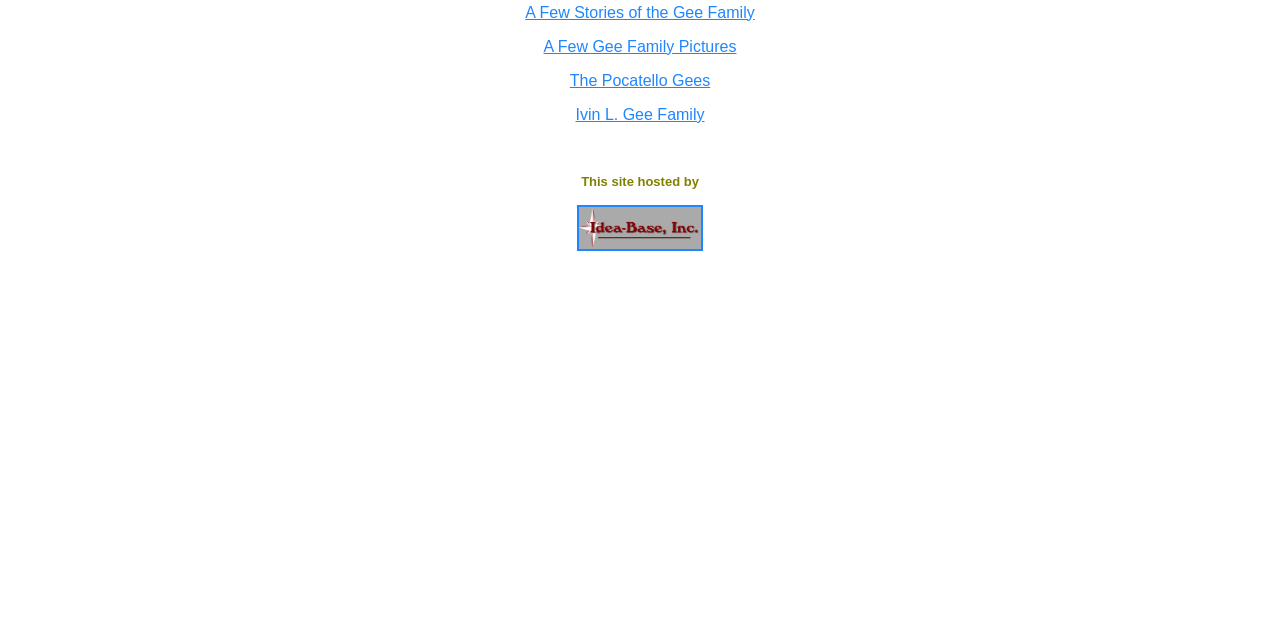Predict the bounding box of the UI element that fits this description: "A Few Gee Family Pictures".

[0.425, 0.059, 0.575, 0.085]